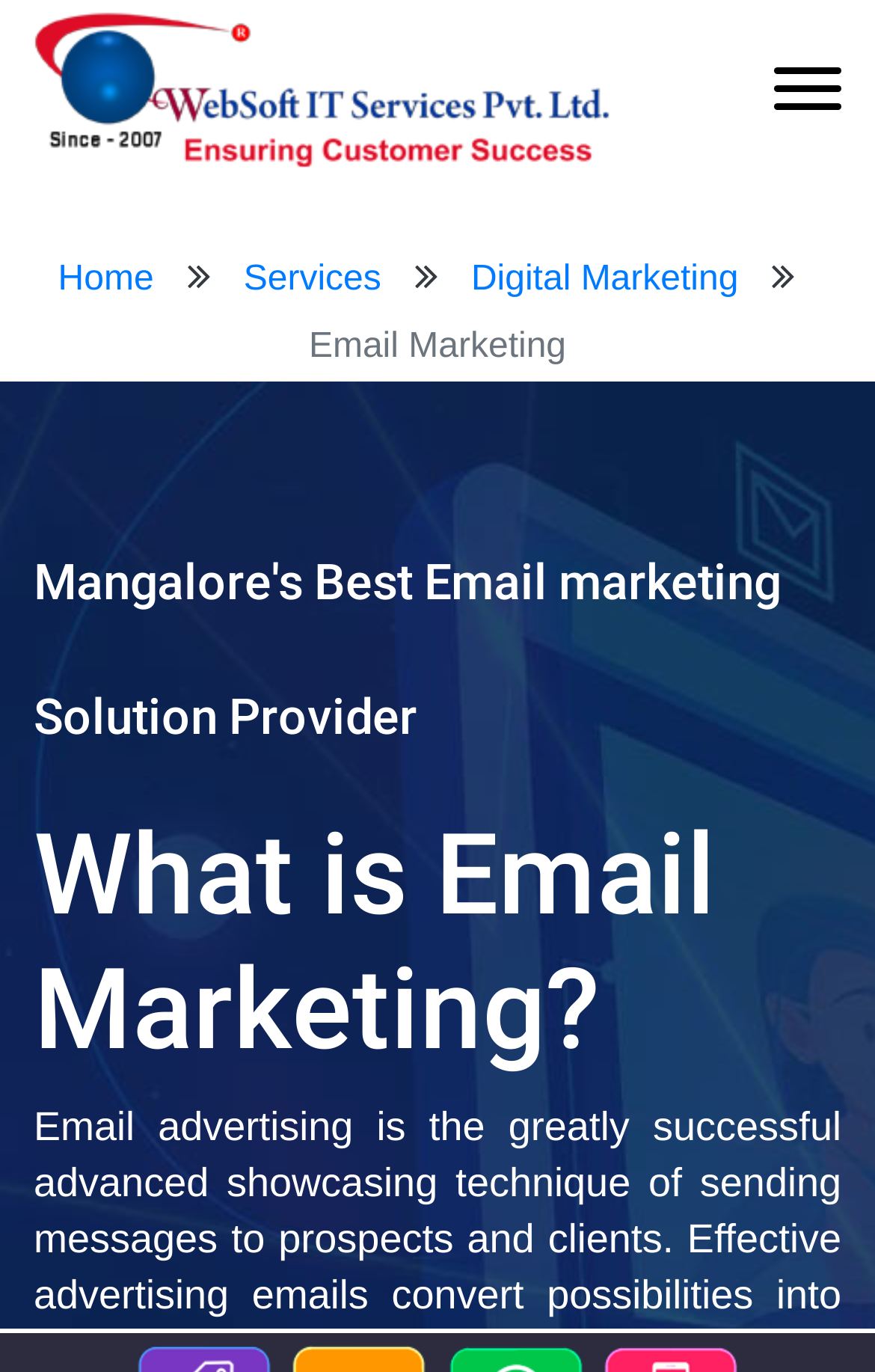Predict the bounding box of the UI element based on this description: "Digital Marketing".

[0.538, 0.19, 0.844, 0.218]